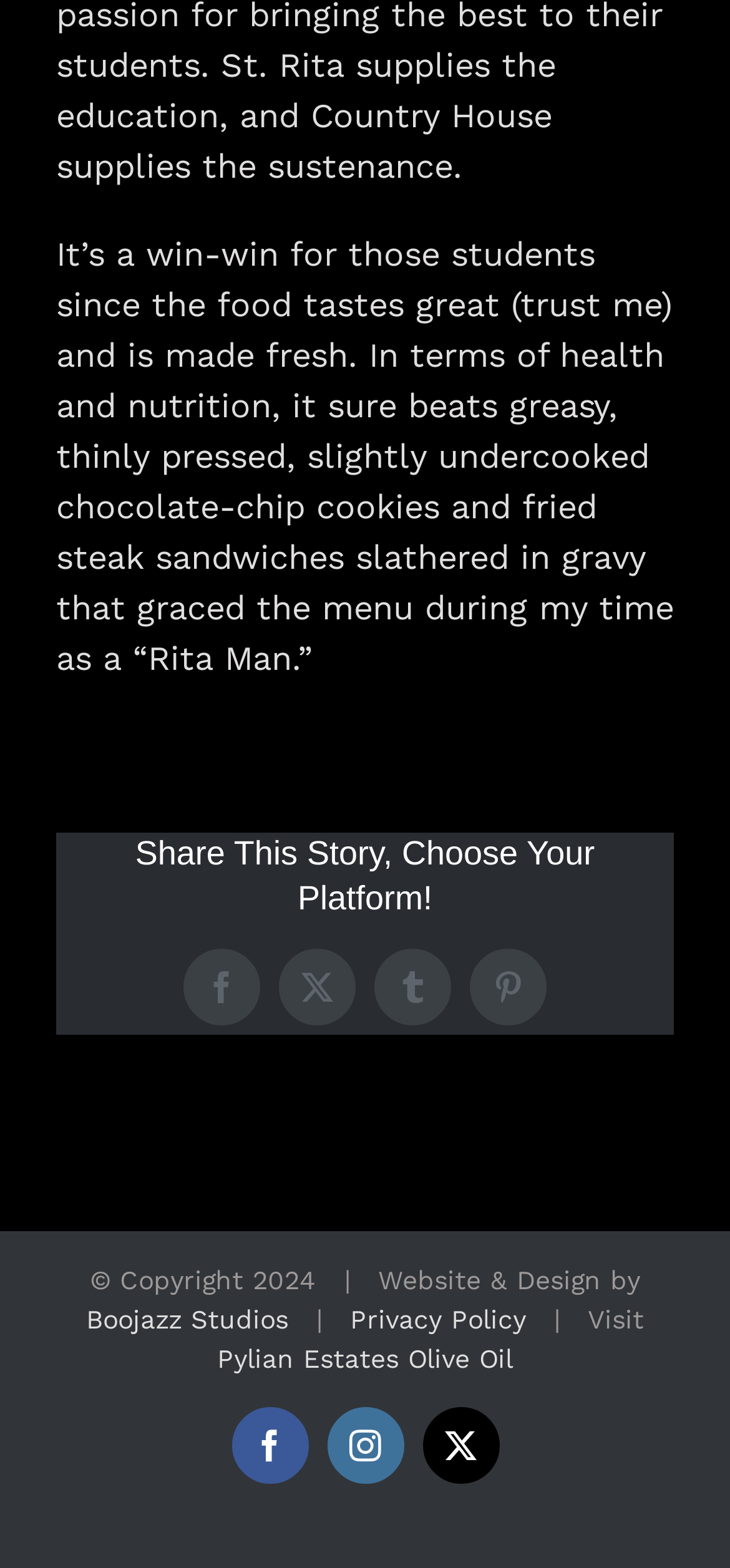Please locate the UI element described by "Pylian Estates Olive Oil" and provide its bounding box coordinates.

[0.297, 0.857, 0.703, 0.876]